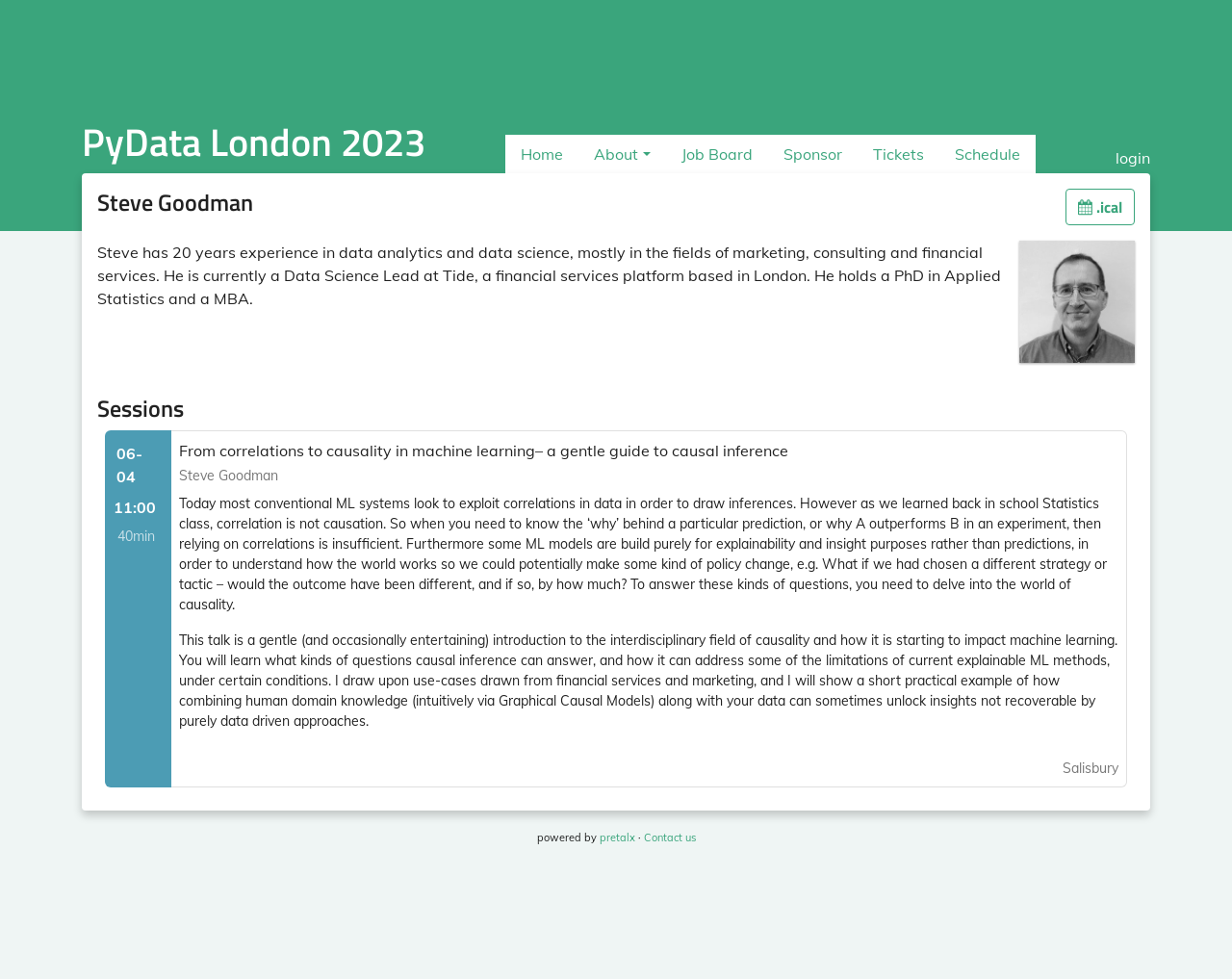Determine the bounding box coordinates of the region I should click to achieve the following instruction: "Contact us". Ensure the bounding box coordinates are four float numbers between 0 and 1, i.e., [left, top, right, bottom].

[0.522, 0.849, 0.564, 0.863]